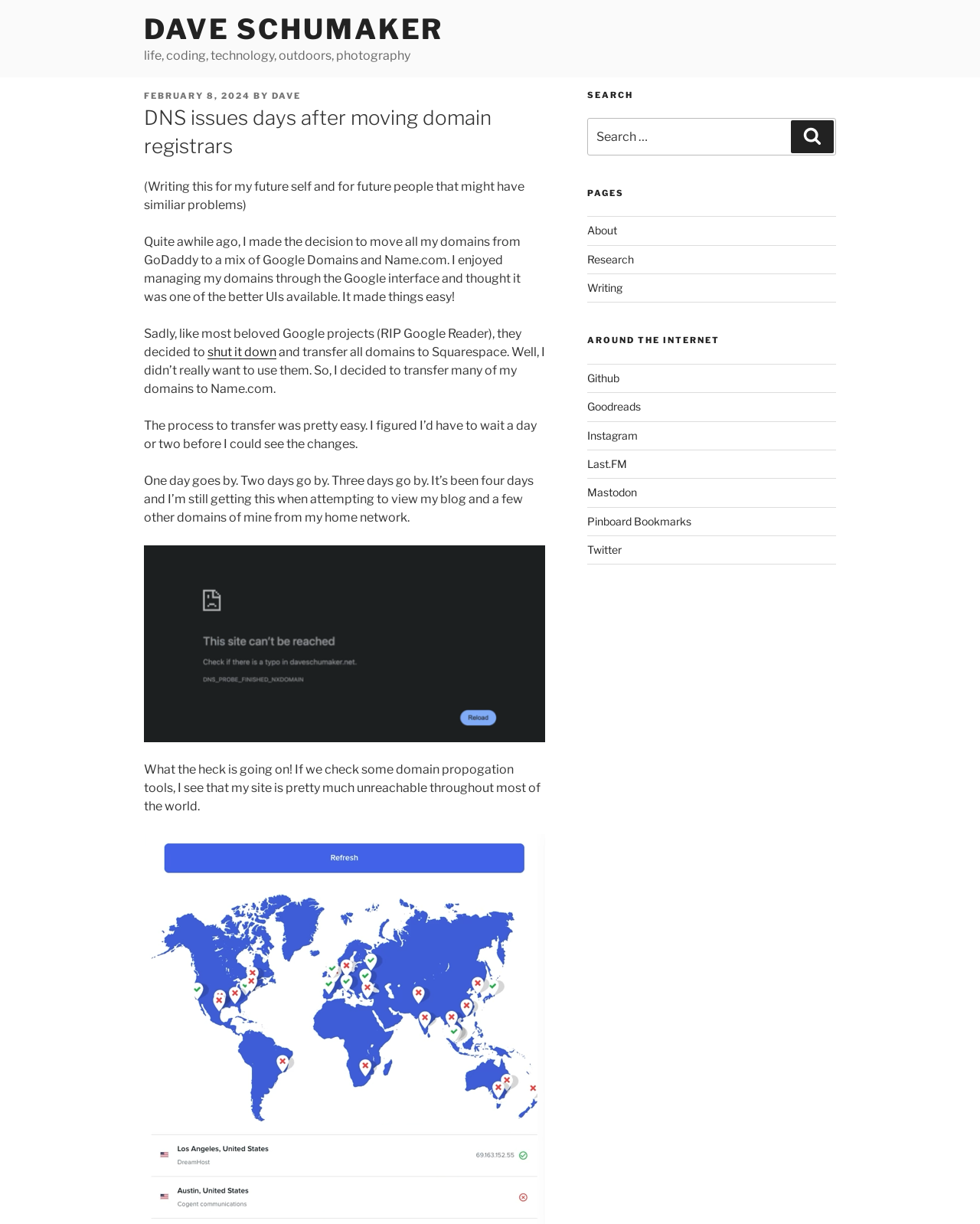Use a single word or phrase to answer the question:
What is the type of content in the sidebar?

Blog pages and links